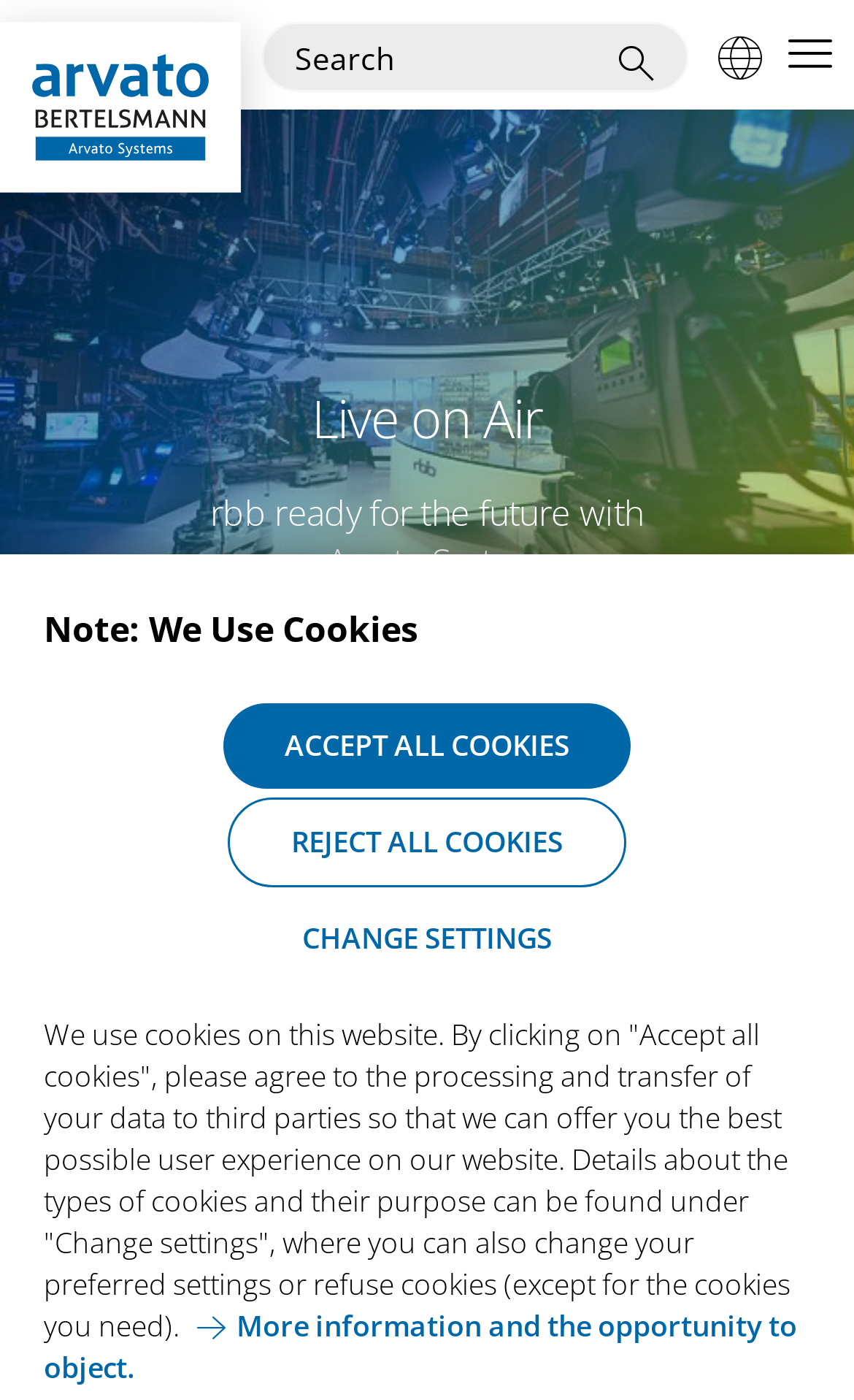What is the purpose of the search box?
Based on the screenshot, provide a one-word or short-phrase response.

Search